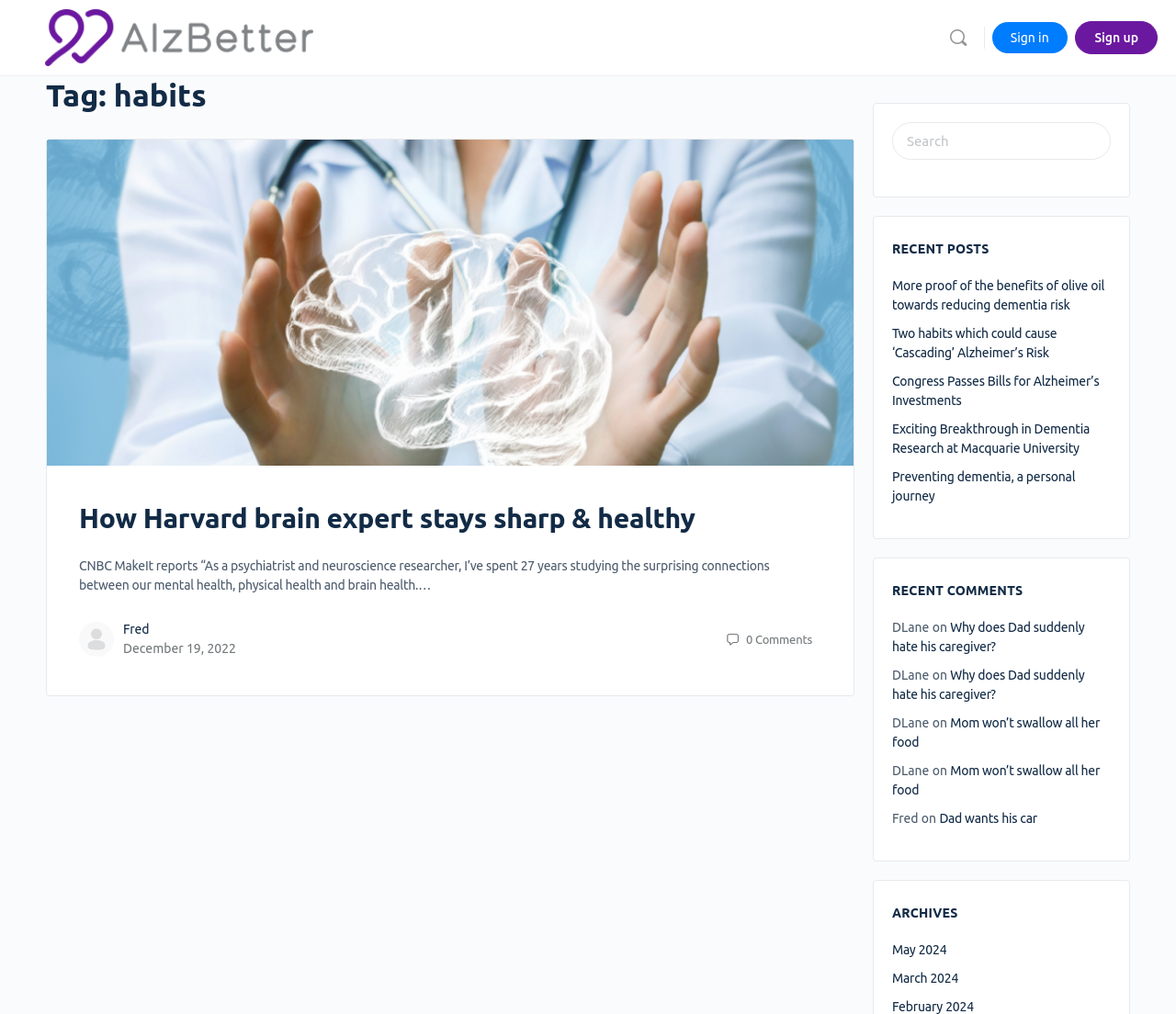Locate the bounding box coordinates of the clickable region necessary to complete the following instruction: "Read article about Harvard brain expert". Provide the coordinates in the format of four float numbers between 0 and 1, i.e., [left, top, right, bottom].

[0.04, 0.138, 0.726, 0.46]